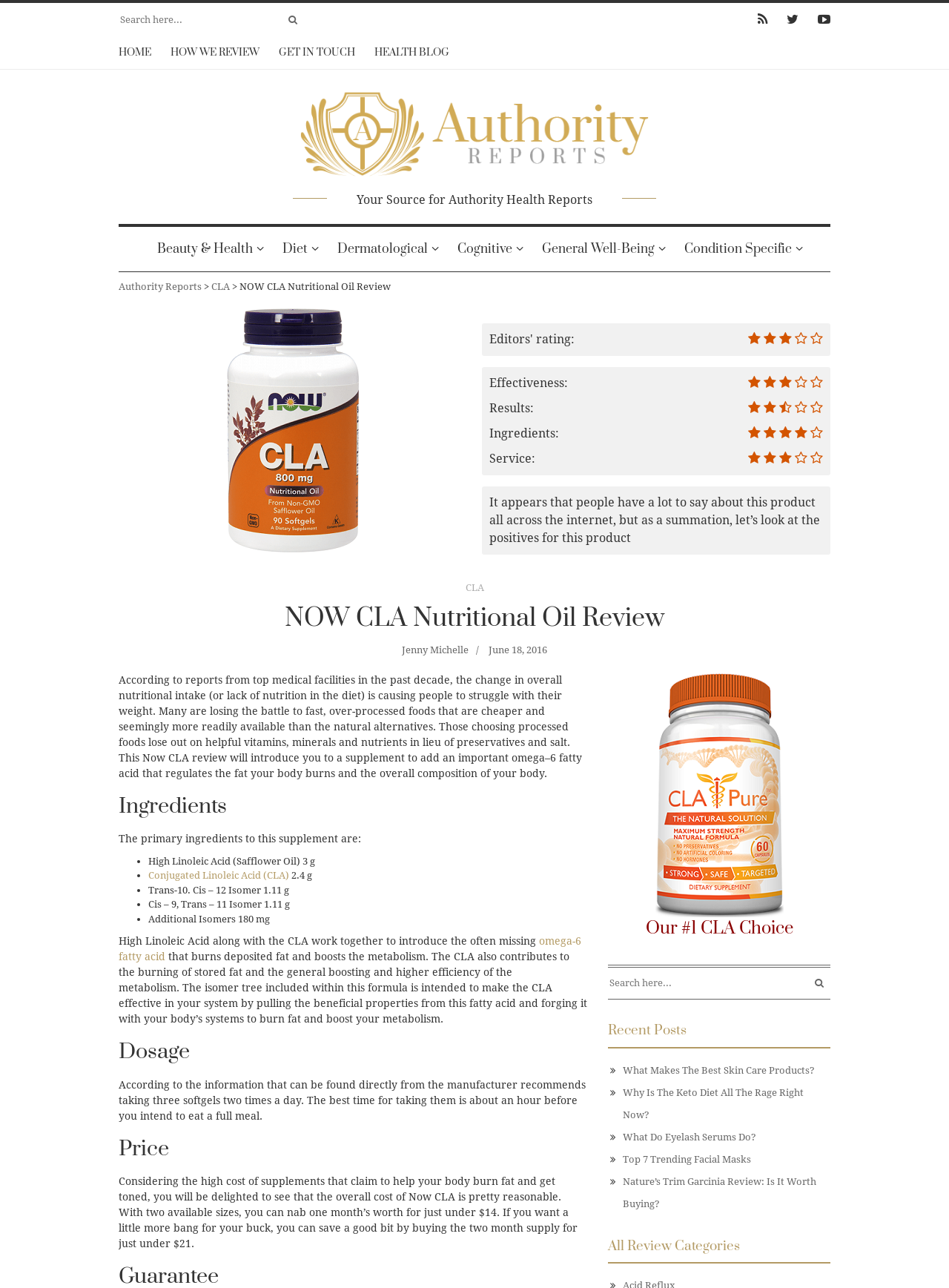Give a short answer to this question using one word or a phrase:
How many softgels should be taken per day?

Six